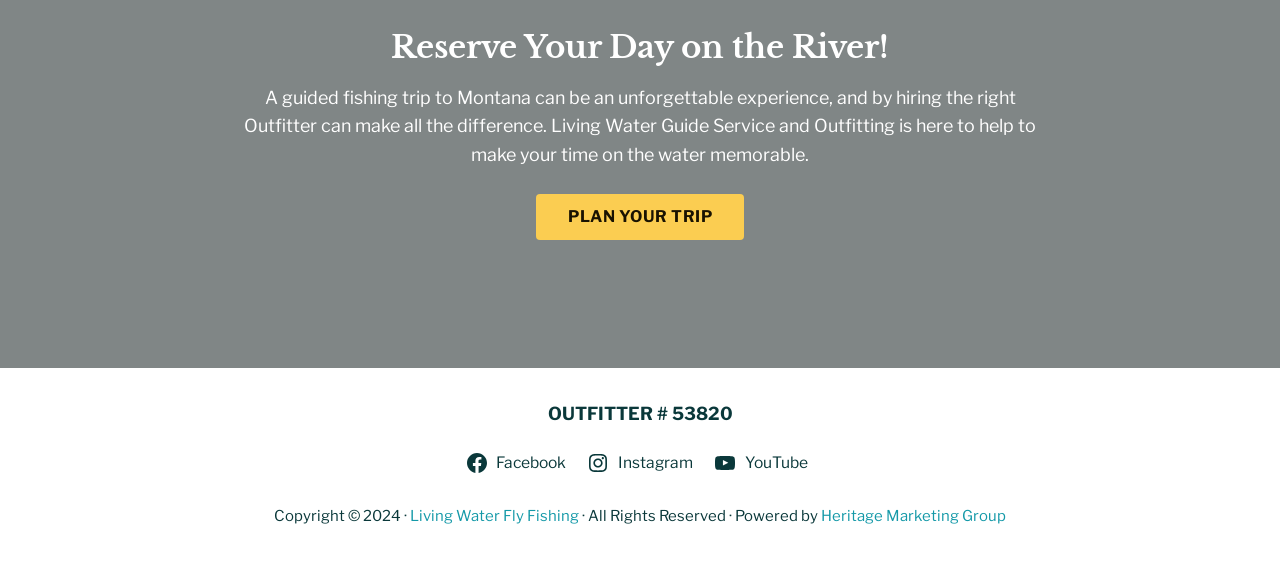Give a concise answer using only one word or phrase for this question:
What is the license number of the outfitter?

53820